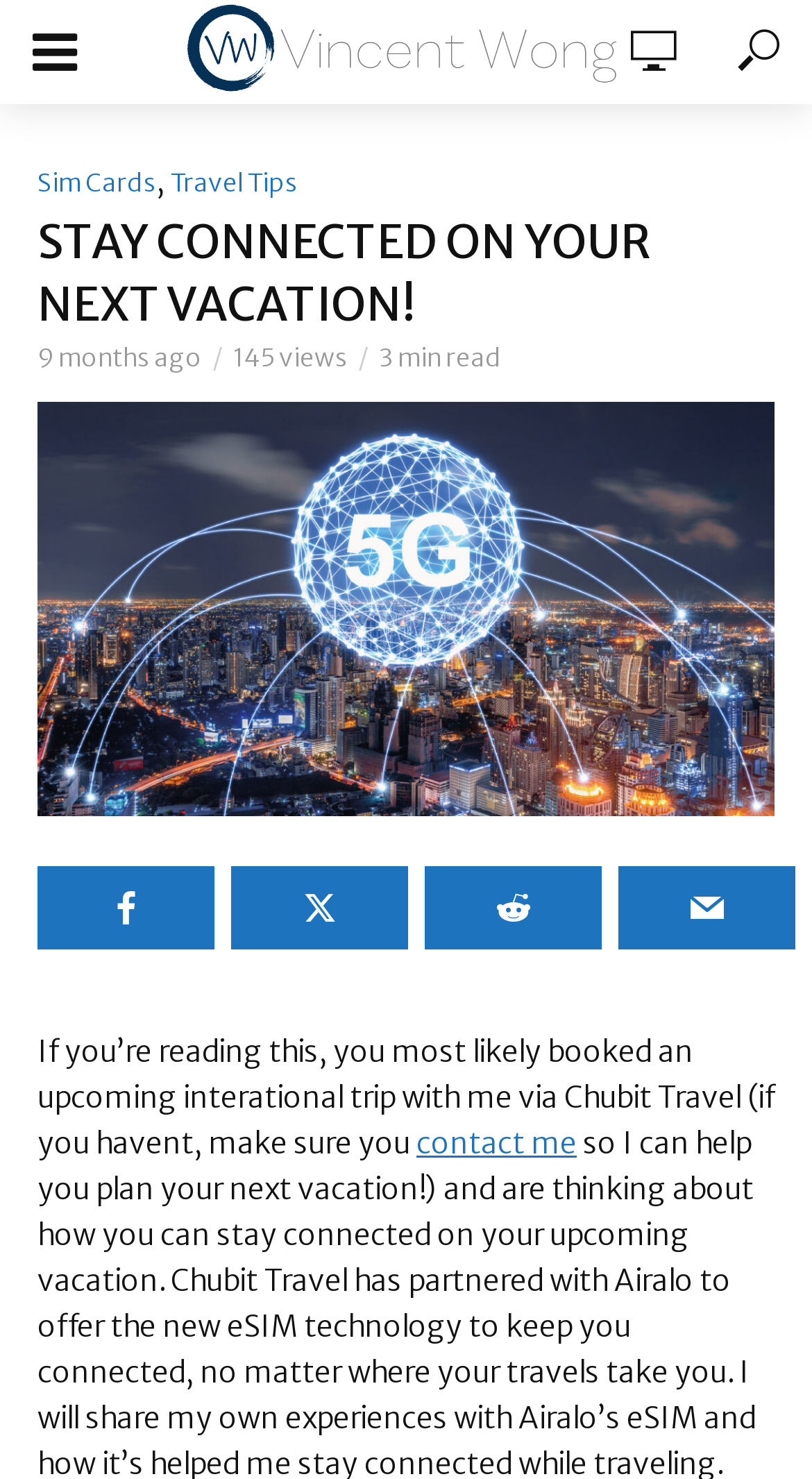Examine the image and give a thorough answer to the following question:
How many views does the article have?

According to the webpage, the article has been viewed 145 times, as indicated by the text '145 views'.